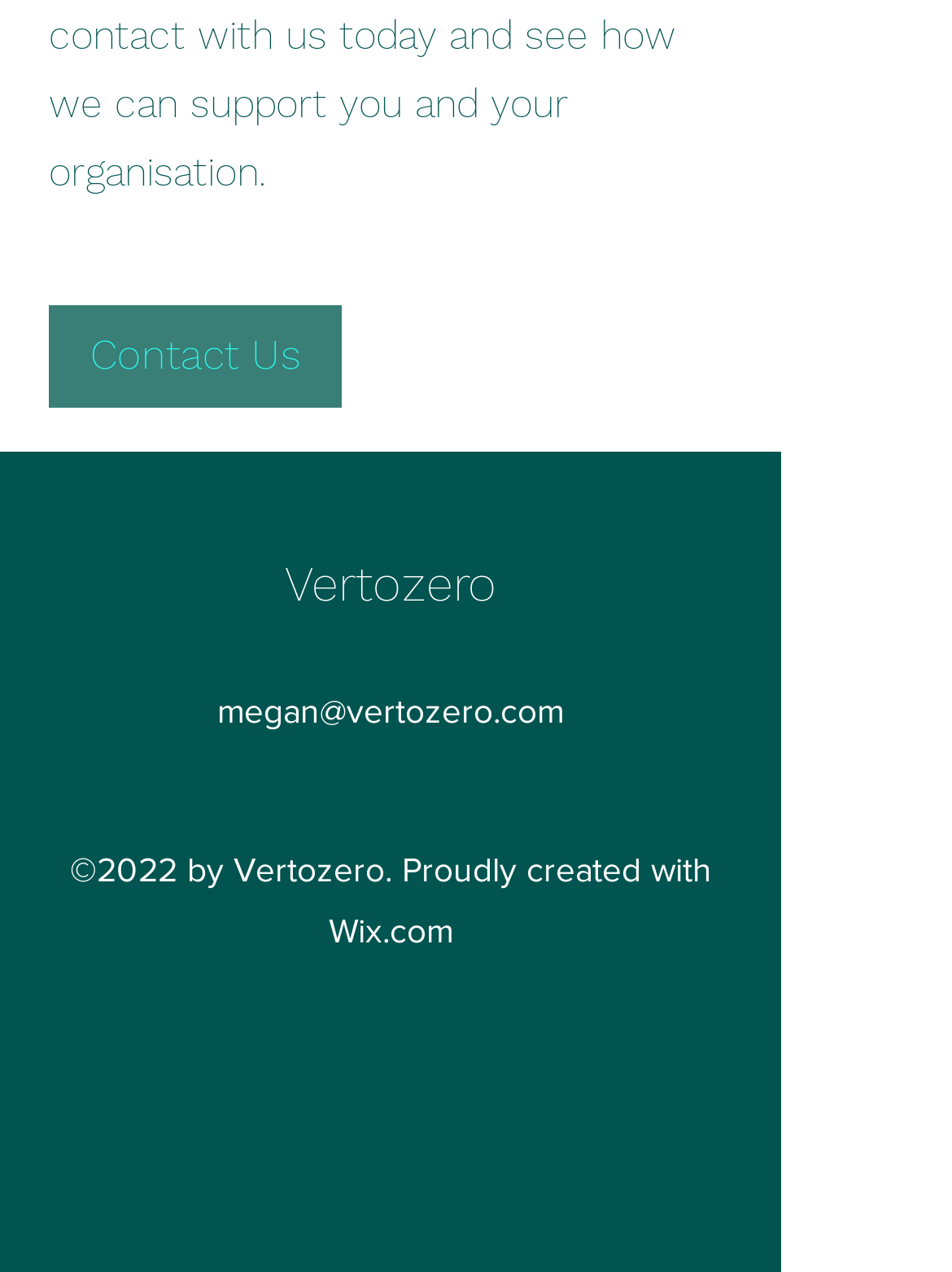From the webpage screenshot, predict the bounding box coordinates (top-left x, top-left y, bottom-right x, bottom-right y) for the UI element described here: aria-label="LinkedIn"

[0.423, 0.604, 0.474, 0.642]